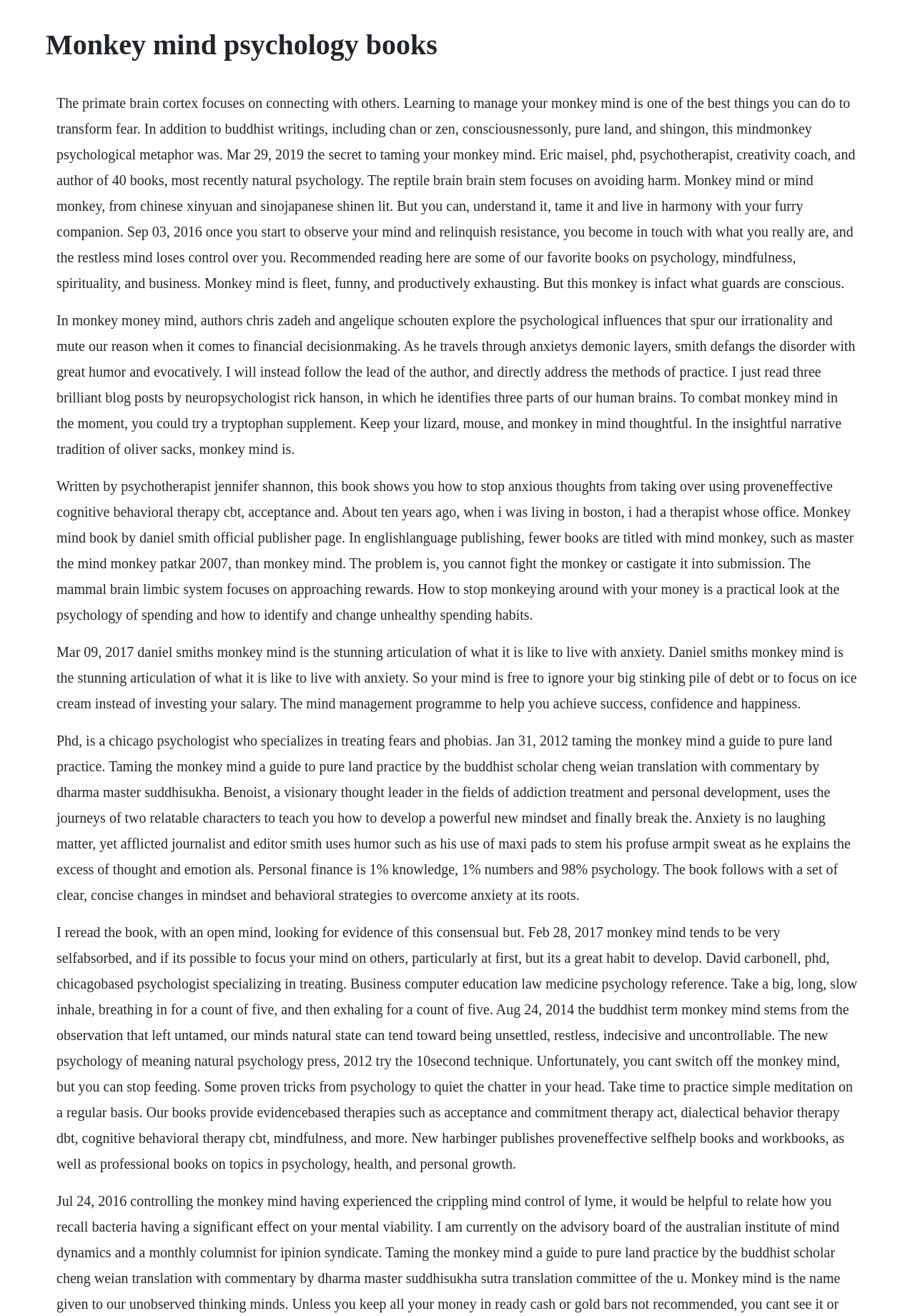Give a short answer to this question using one word or a phrase:
Who is the author of the book 'Natural Psychology'?

Eric Maisel